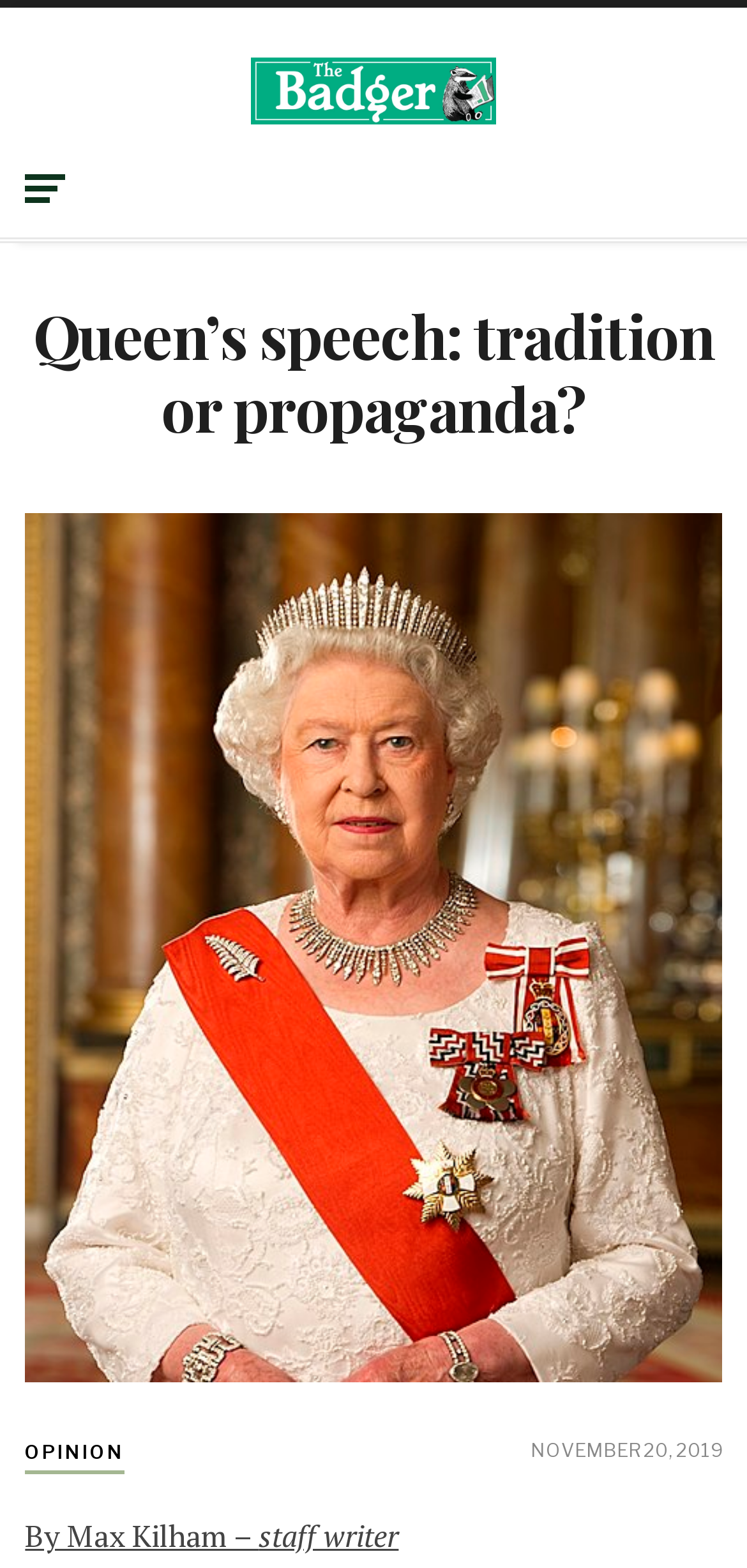Find the bounding box coordinates of the UI element according to this description: "parent_node: "a Chicago treasure” aria-label="Previous"".

None